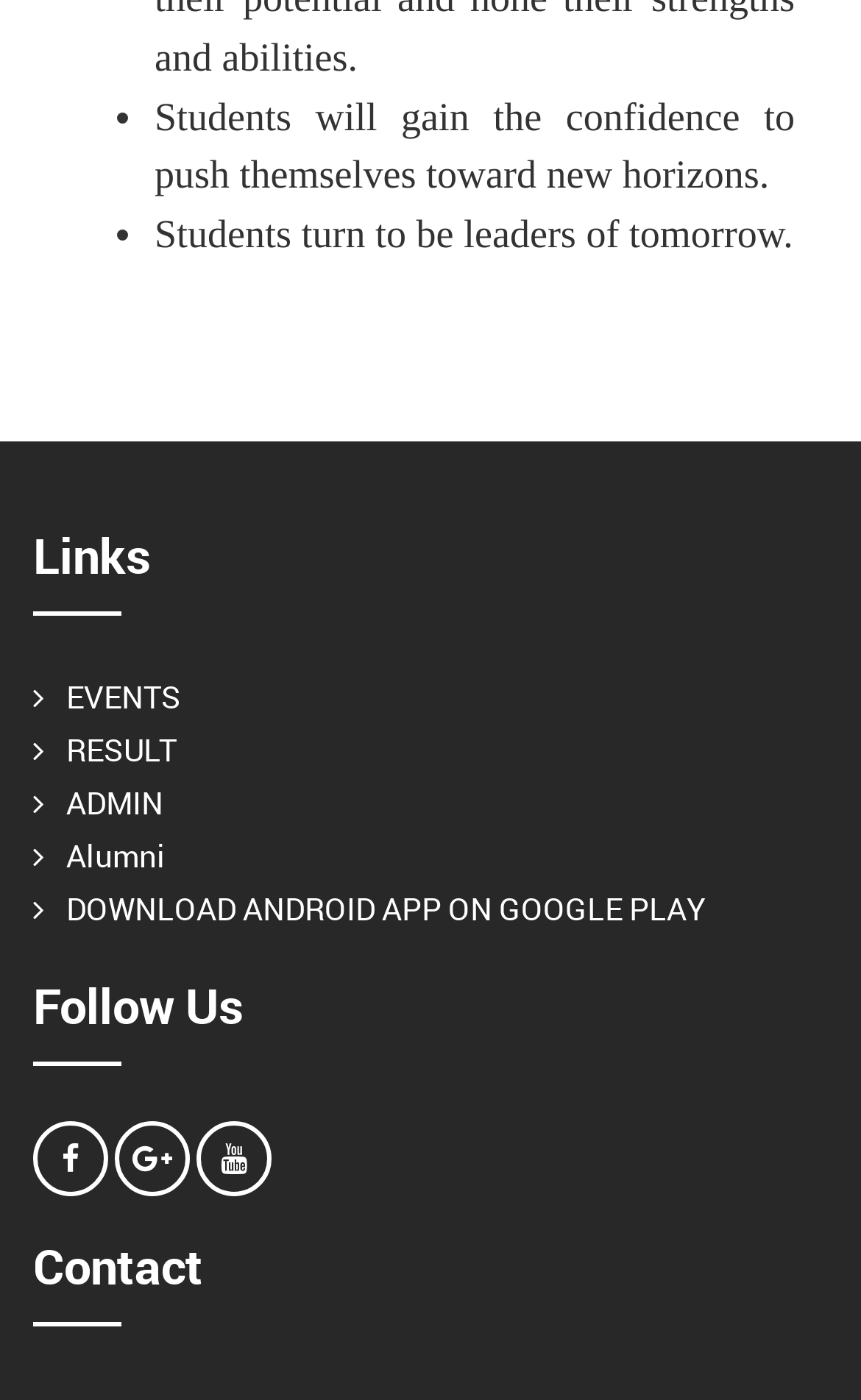Locate the bounding box of the user interface element based on this description: "EVENTS".

[0.077, 0.482, 0.21, 0.512]